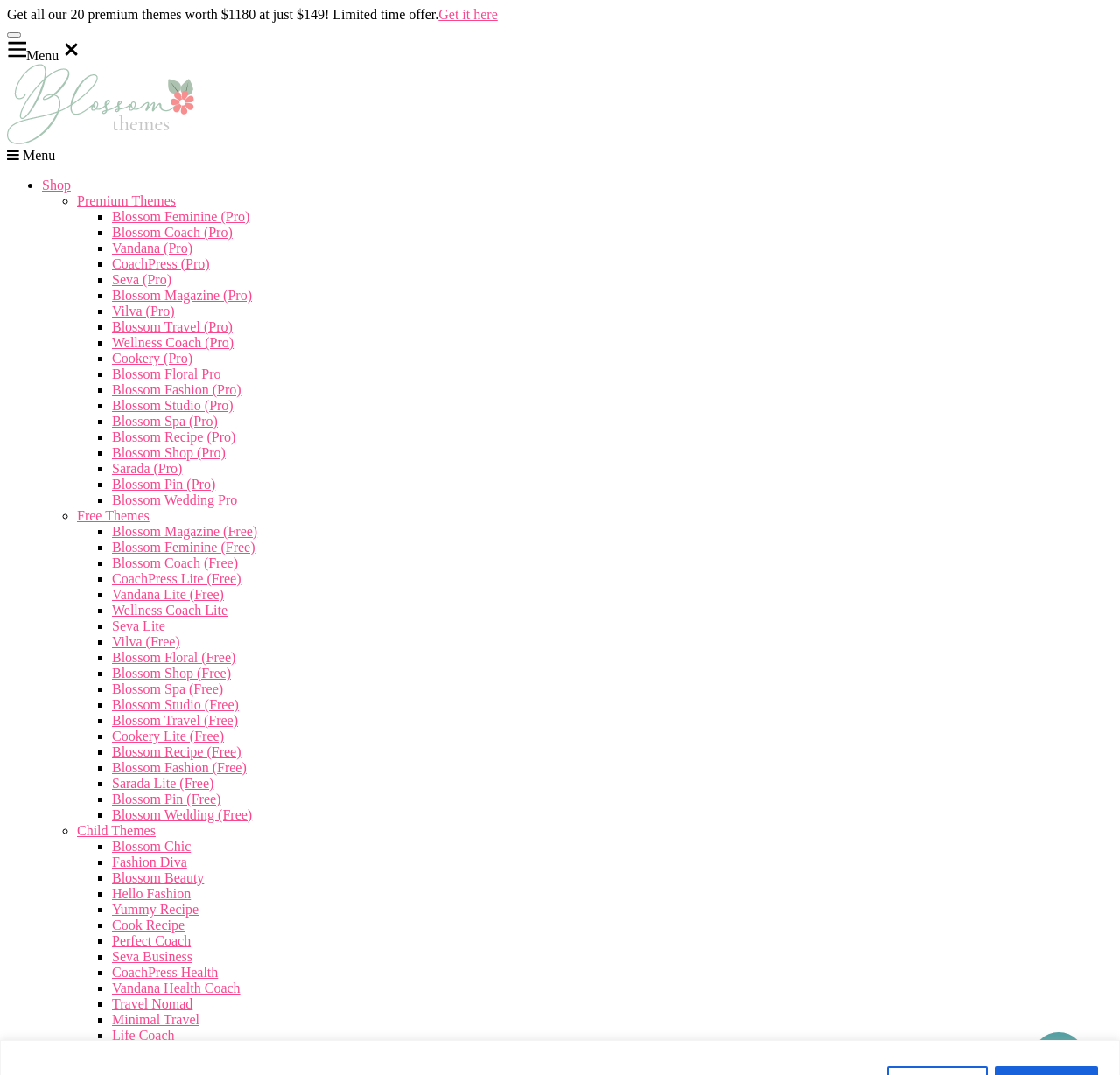Specify the bounding box coordinates of the element's area that should be clicked to execute the given instruction: "Explore the Vandana Health Coach theme". The coordinates should be four float numbers between 0 and 1, i.e., [left, top, right, bottom].

[0.1, 0.224, 0.172, 0.238]